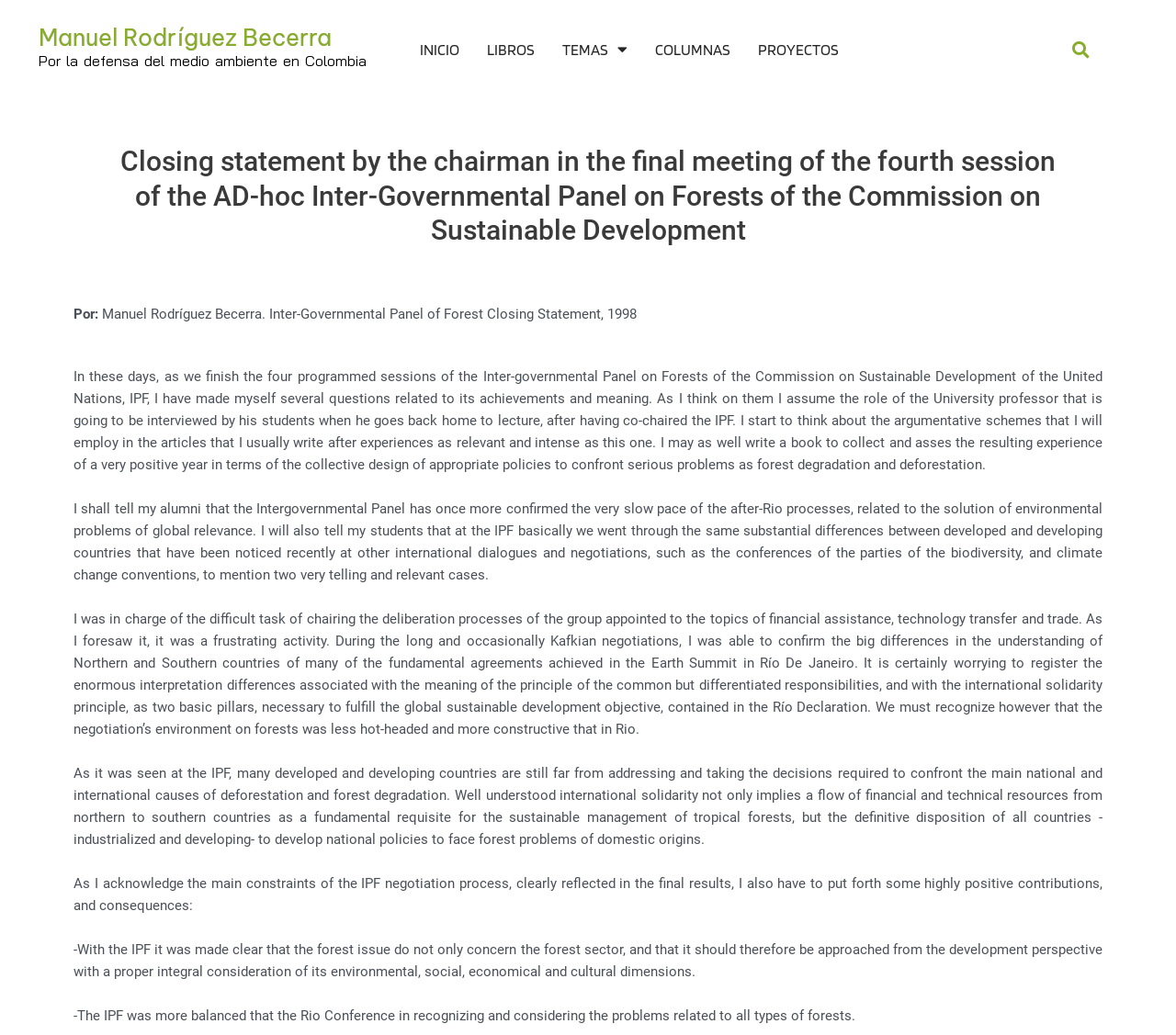Give an in-depth explanation of the webpage layout and content.

The webpage is about Manuel Rodríguez Becerra's closing statement as the chairman of the Inter-Governmental Panel on Forests of the Commission on Sustainable Development in 1998. 

At the top left of the page, there is a heading with the author's name, "Manuel Rodríguez Becerra", which is also a link. Below it, there is a static text "Por la defensa del medio ambiente en Colombia". 

On the top right, there are five links: "INICIO", "LIBROS", "TEMAS Alternar menú", "COLUMNAS", and "PROYECTOS", which are likely navigation links. 

A search bar is located at the top right corner, with a "Search" button next to it. 

The main content of the page is the closing statement, which is divided into several paragraphs. The statement starts with the author reflecting on the achievements and meaning of the Inter-Governmental Panel on Forests. The author then shares their thoughts on the slow pace of environmental problem-solving, the differences between developed and developing countries, and the importance of international solidarity. 

The statement also mentions the author's experience chairing the deliberation processes of the group appointed to the topics of financial assistance, technology transfer, and trade, and how it was a frustrating activity due to the big differences in understanding between Northern and Southern countries. 

The author concludes by acknowledging the constraints of the IPF negotiation process and highlighting some positive contributions, such as recognizing the forest issue as a development perspective with environmental, social, economical, and cultural dimensions, and considering the problems related to all types of forests.